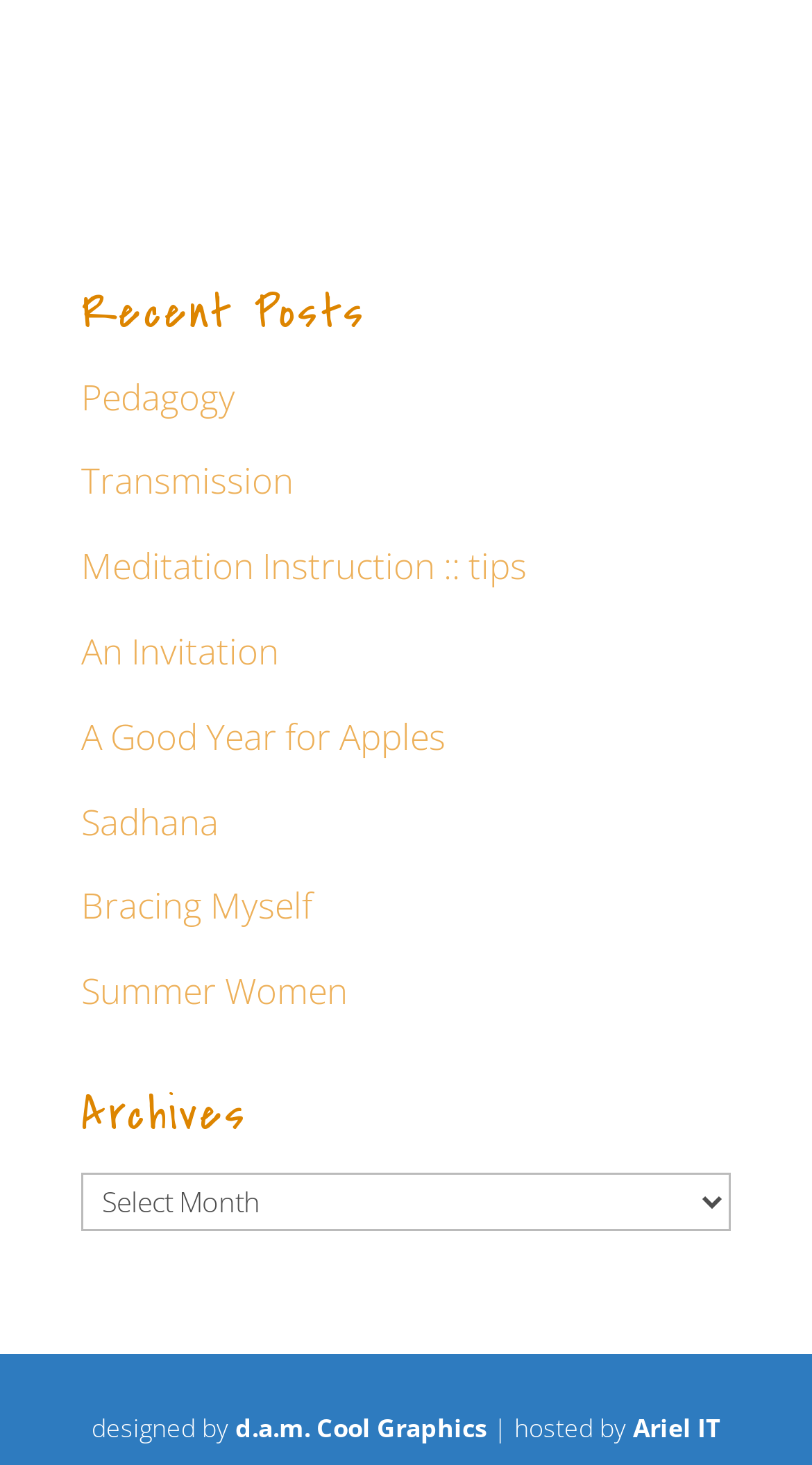Please locate the bounding box coordinates for the element that should be clicked to achieve the following instruction: "visit d.a.m. Cool Graphics". Ensure the coordinates are given as four float numbers between 0 and 1, i.e., [left, top, right, bottom].

[0.29, 0.963, 0.6, 0.987]